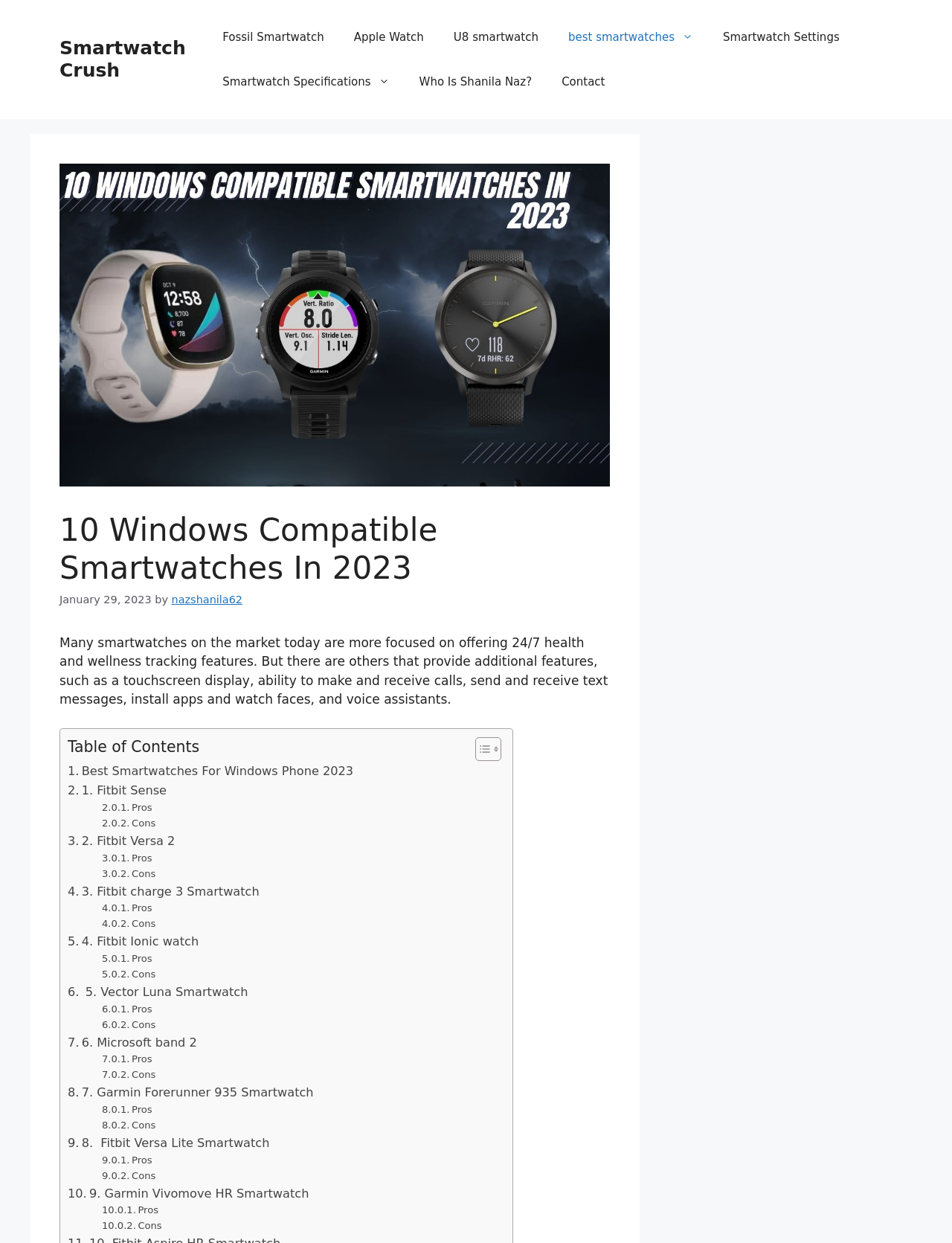From the element description Pros, predict the bounding box coordinates of the UI element. The coordinates must be specified in the format (top-left x, top-left y, bottom-right x, bottom-right y) and should be within the 0 to 1 range.

[0.107, 0.725, 0.16, 0.737]